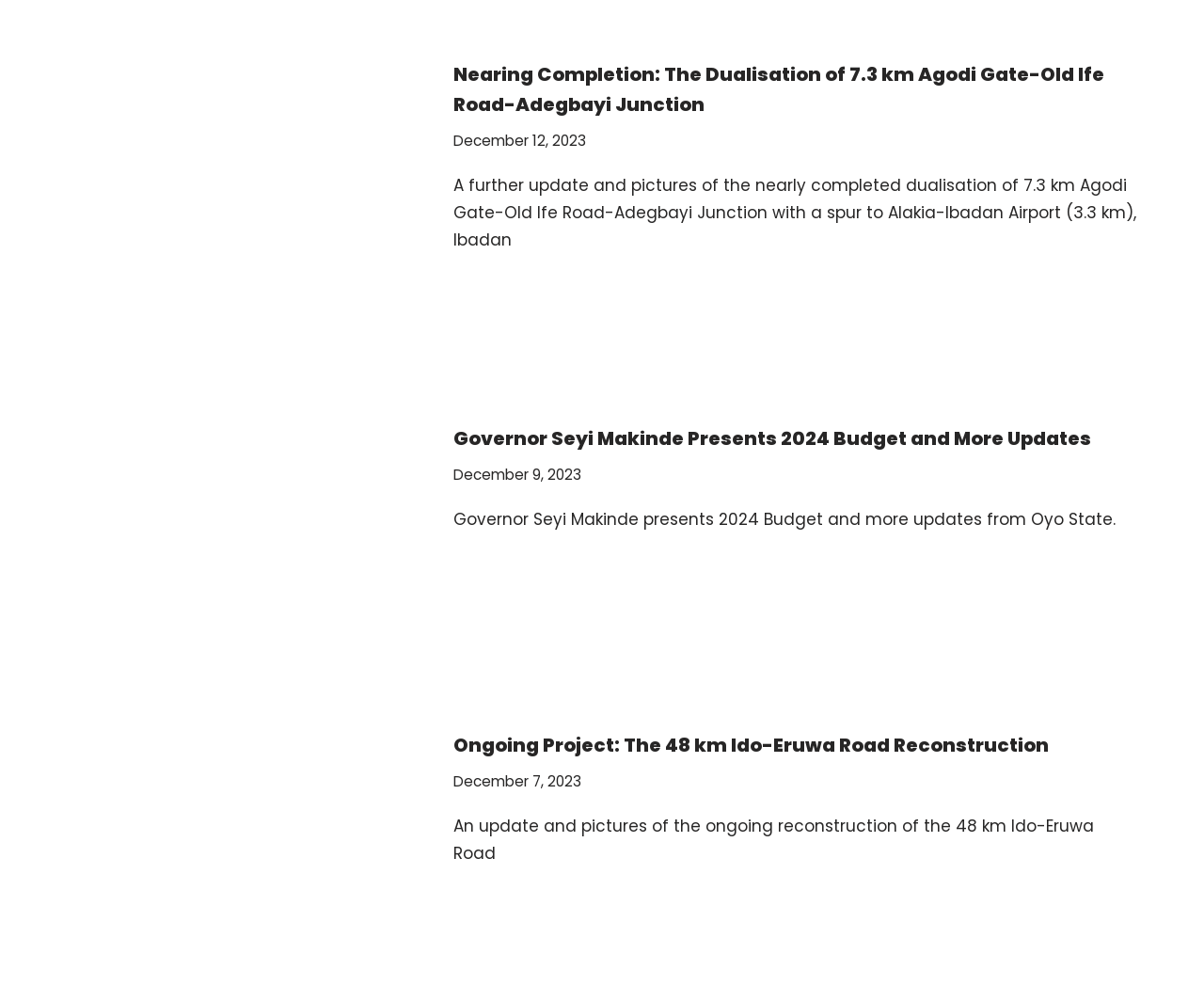Please answer the following query using a single word or phrase: 
What is the length of the Ido-Eruwa Road mentioned in the third article?

48 km